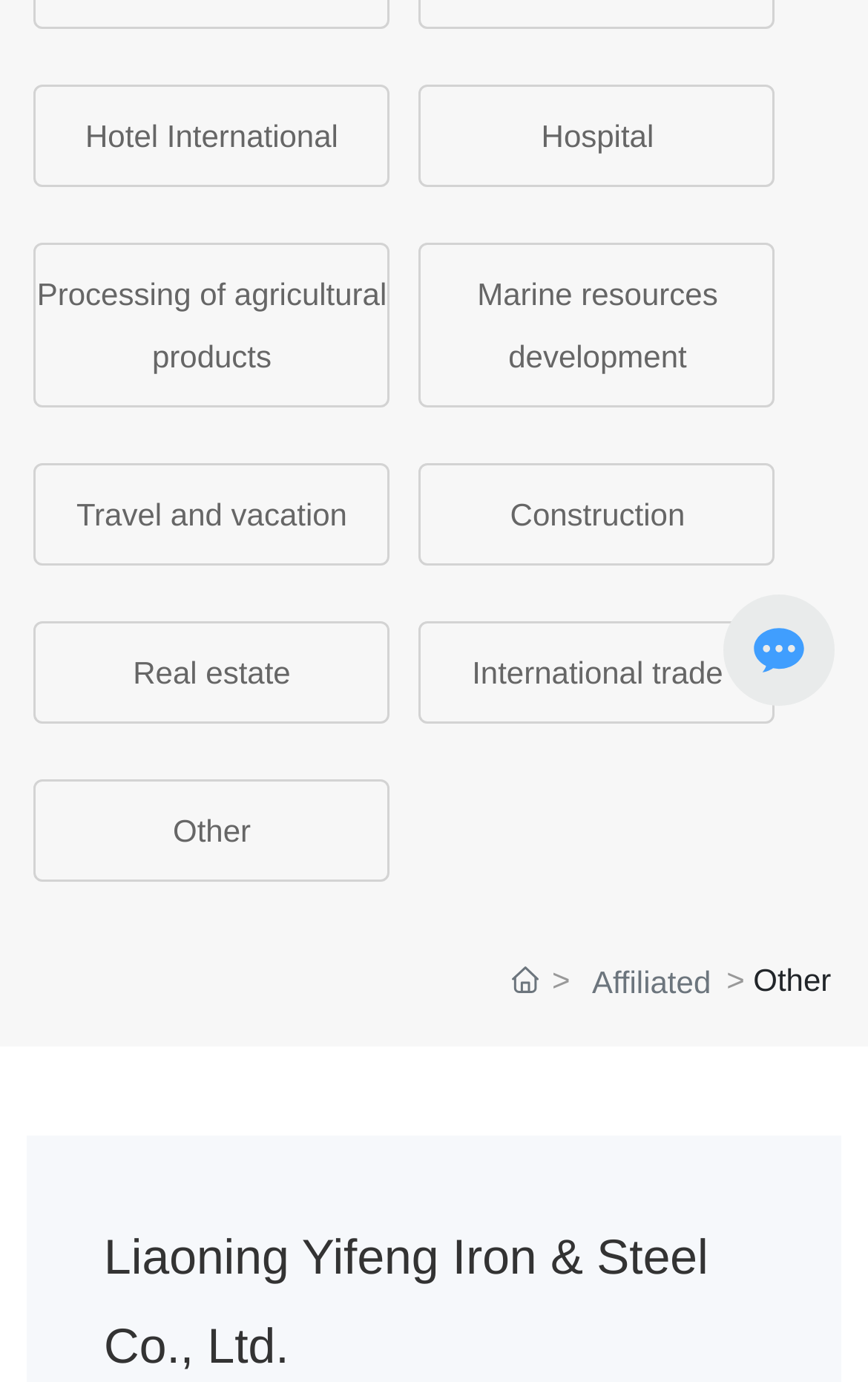Provide the bounding box coordinates of the HTML element this sentence describes: "Real estate".

[0.153, 0.474, 0.335, 0.499]